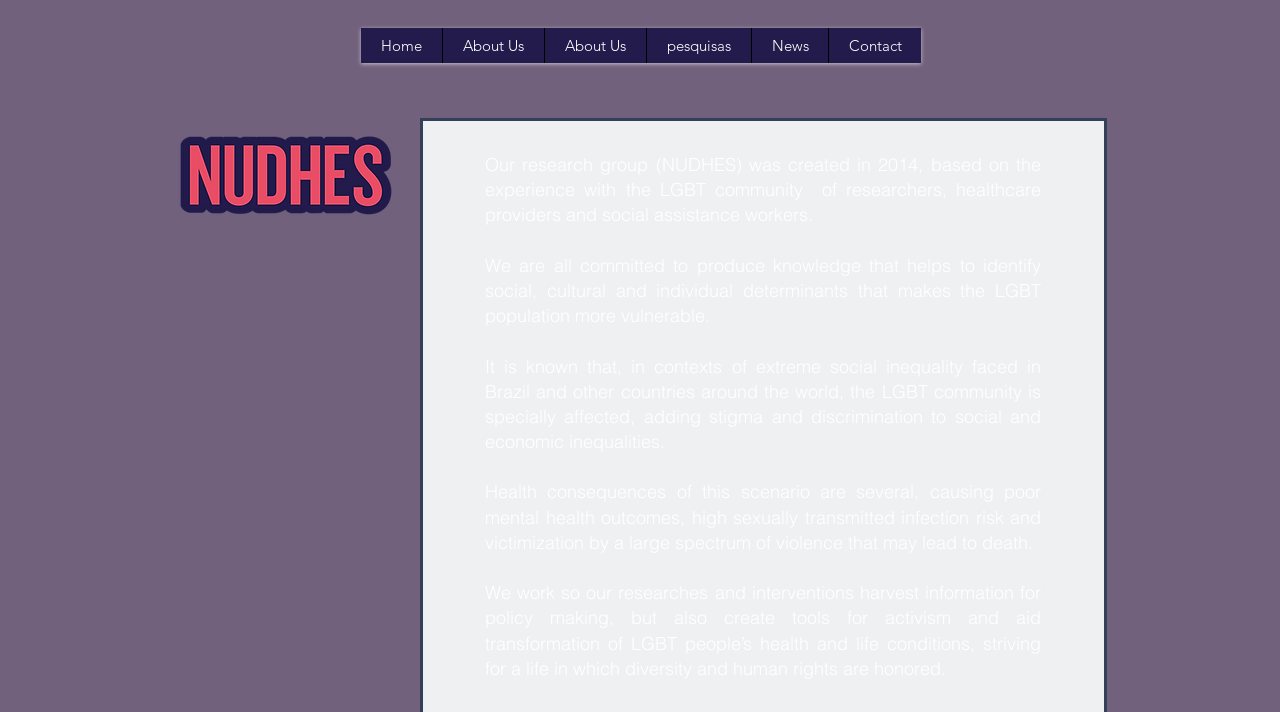What is the format of the image on the page?
Refer to the image and provide a concise answer in one word or phrase.

png